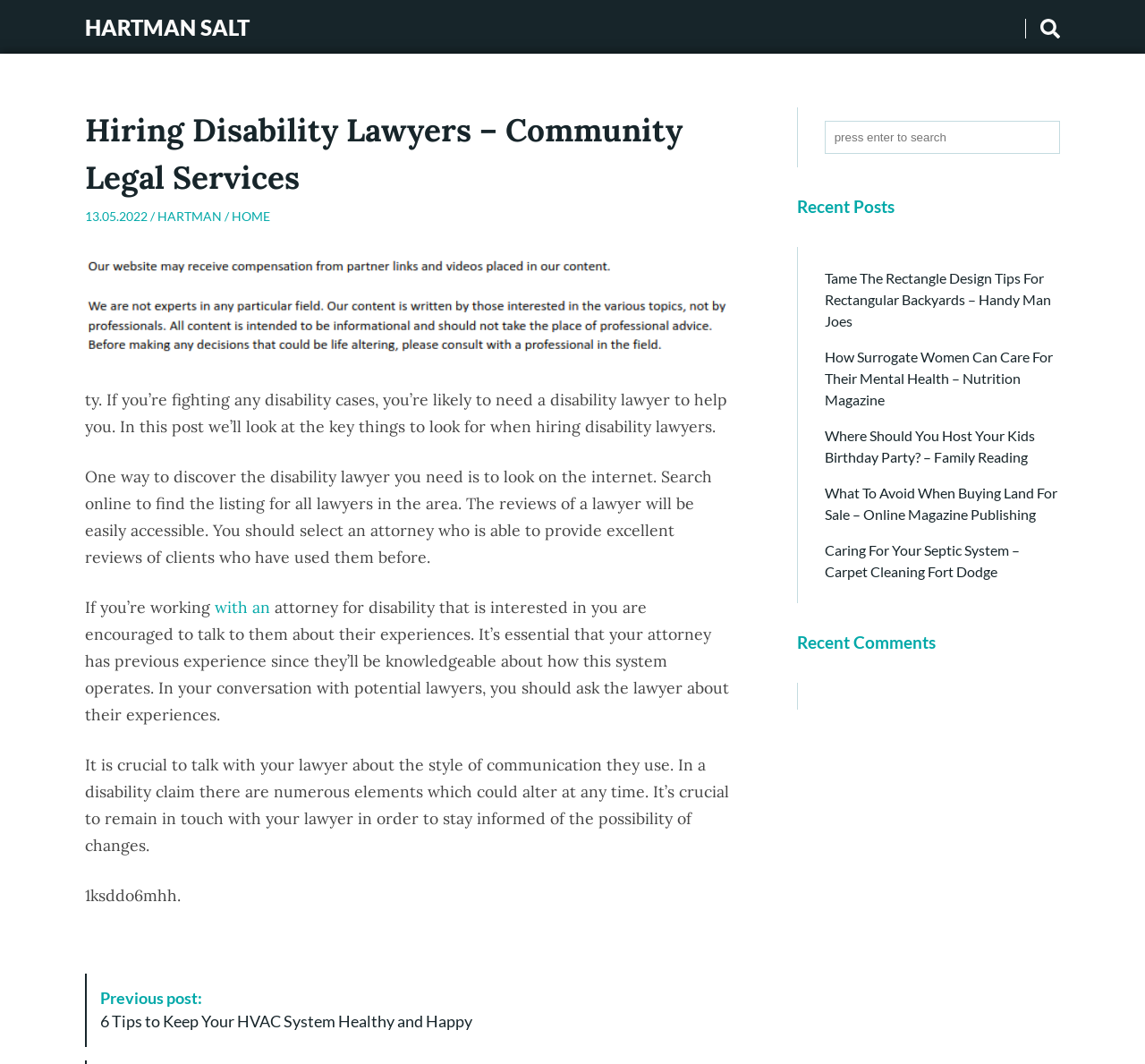Please provide the main heading of the webpage content.

Hiring Disability Lawyers – Community Legal Services